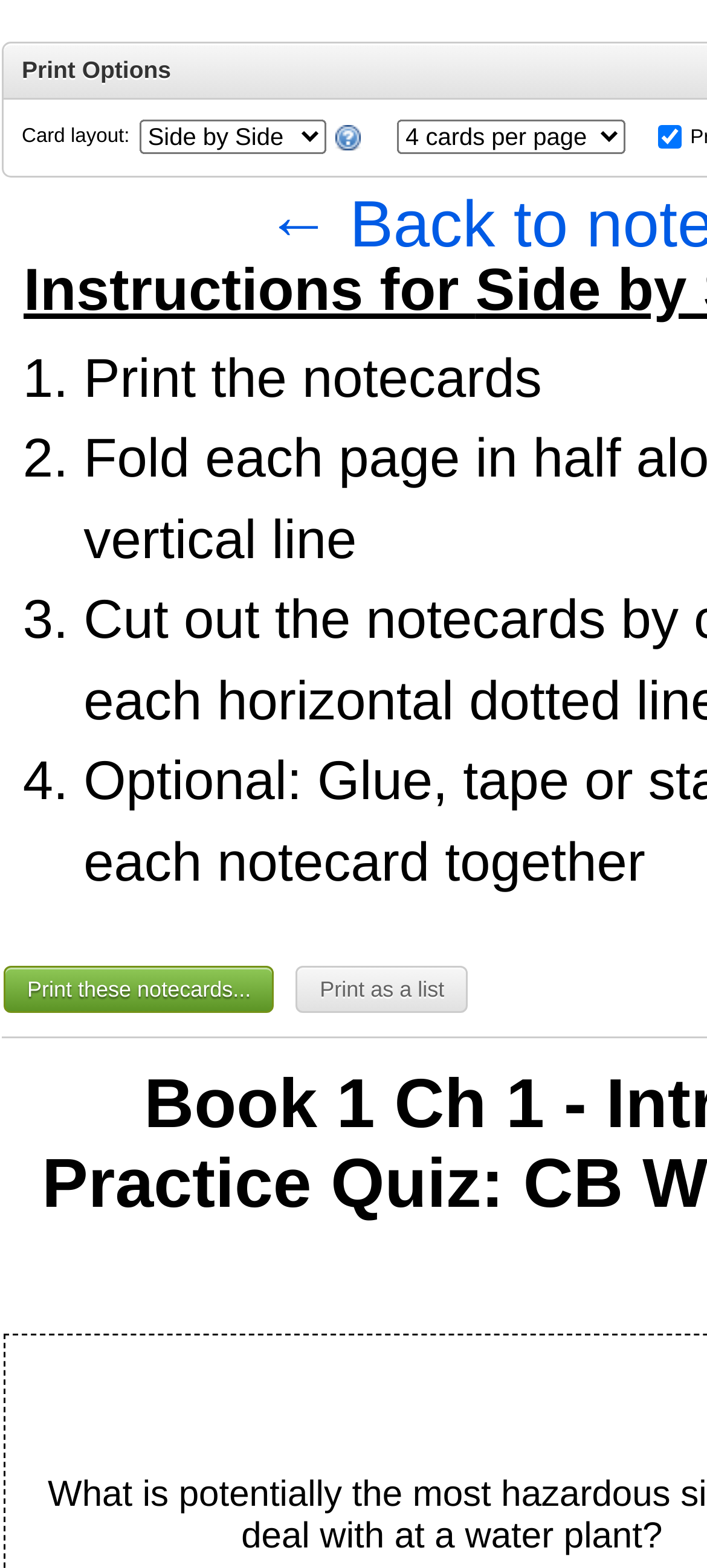Please respond to the question using a single word or phrase:
What is the purpose of the checkbox?

To select an option